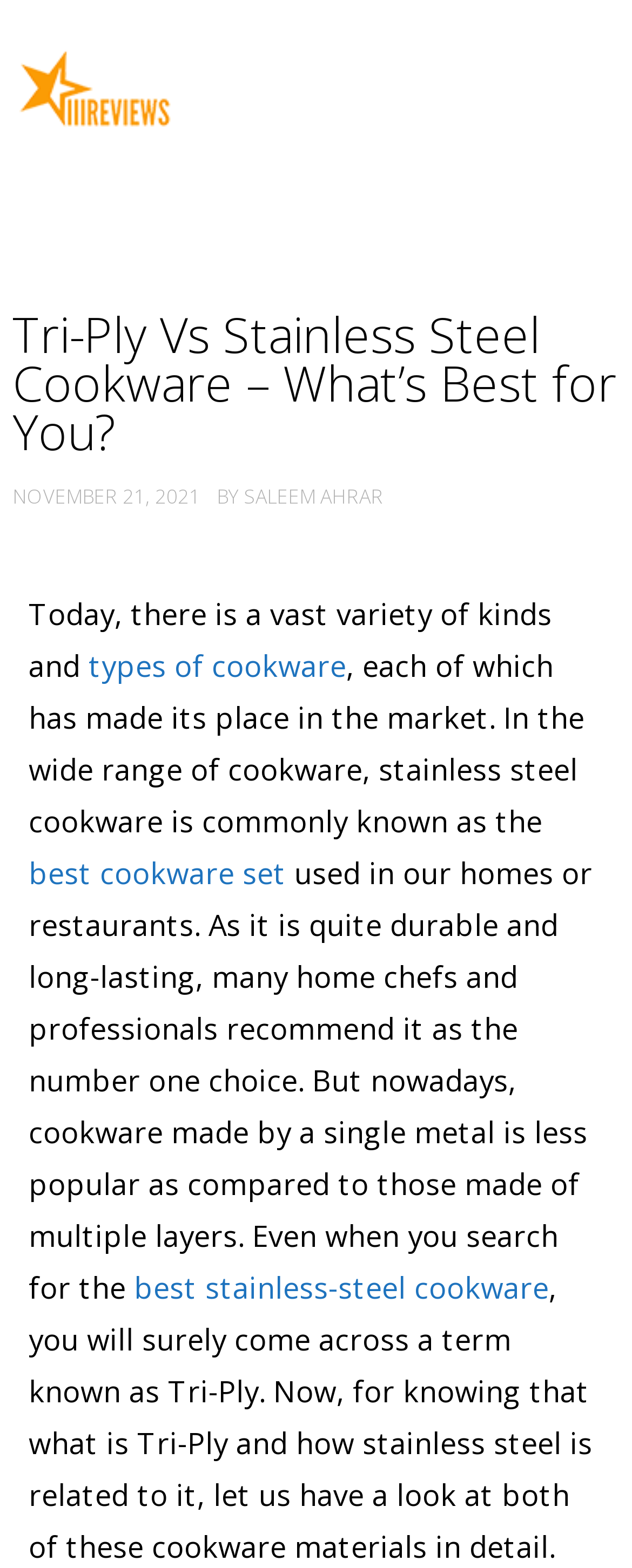Provide a thorough description of the webpage you see.

This webpage is about comparing Tri-Ply and Stainless Steel Cookware, focusing on their pros and cons, features, and which one is best for the user. 

At the top left, there are two links, "UK business Marketing" and "URLS directory", positioned side by side. Below them, there is a heading with a link inside, which is not explicitly stated. To the right of this heading, there is a "Menu" link with an icon. 

The main content starts with a large heading, "Tri-Ply Vs Stainless Steel Cookware – What’s Best for You?", followed by the date "NOVEMBER 21, 2021" and the author's name "SALEEM AHRAR". 

The main article begins with a paragraph of text, which discusses the variety of cookware types available in the market. Within this paragraph, there are two links, "types of cookware" and "best cookware set". The text continues, explaining the popularity of stainless steel cookware and its durability. Another link, "best stainless-steel cookware", is embedded in the text. The paragraph concludes by introducing the concept of Tri-Ply cookware and its relation to stainless steel.